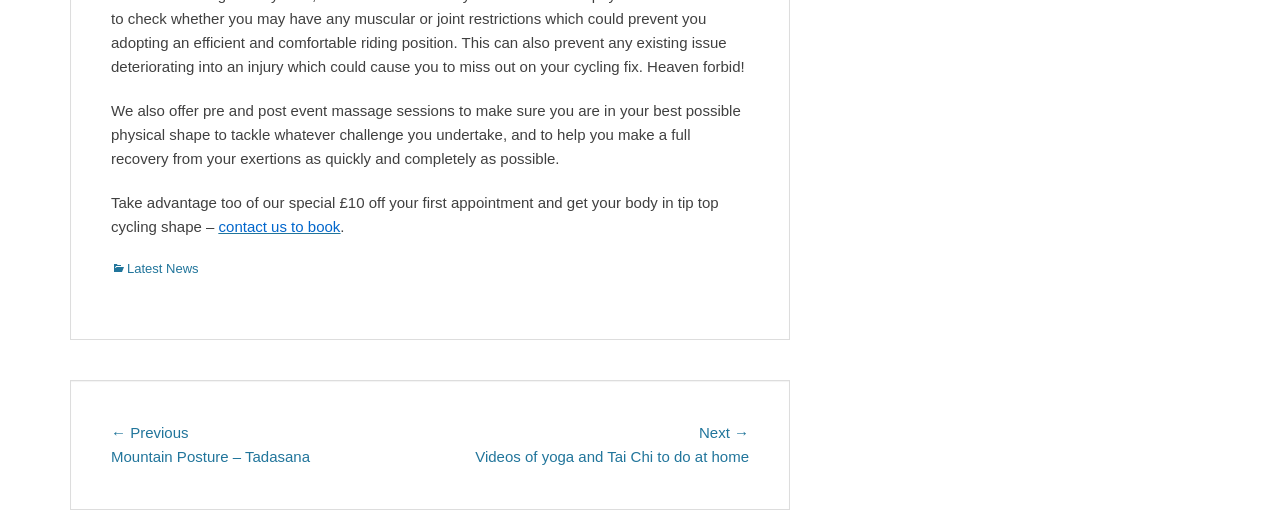Please analyze the image and provide a thorough answer to the question:
How many navigation links are present?

There are three navigation links present, which are 'contact us to book', 'Previous post: Mountain Posture – Tadasana', and 'Next post: Videos of yoga and Tai Chi to do at home', indicating that users can navigate to different sections of the website or access related content.